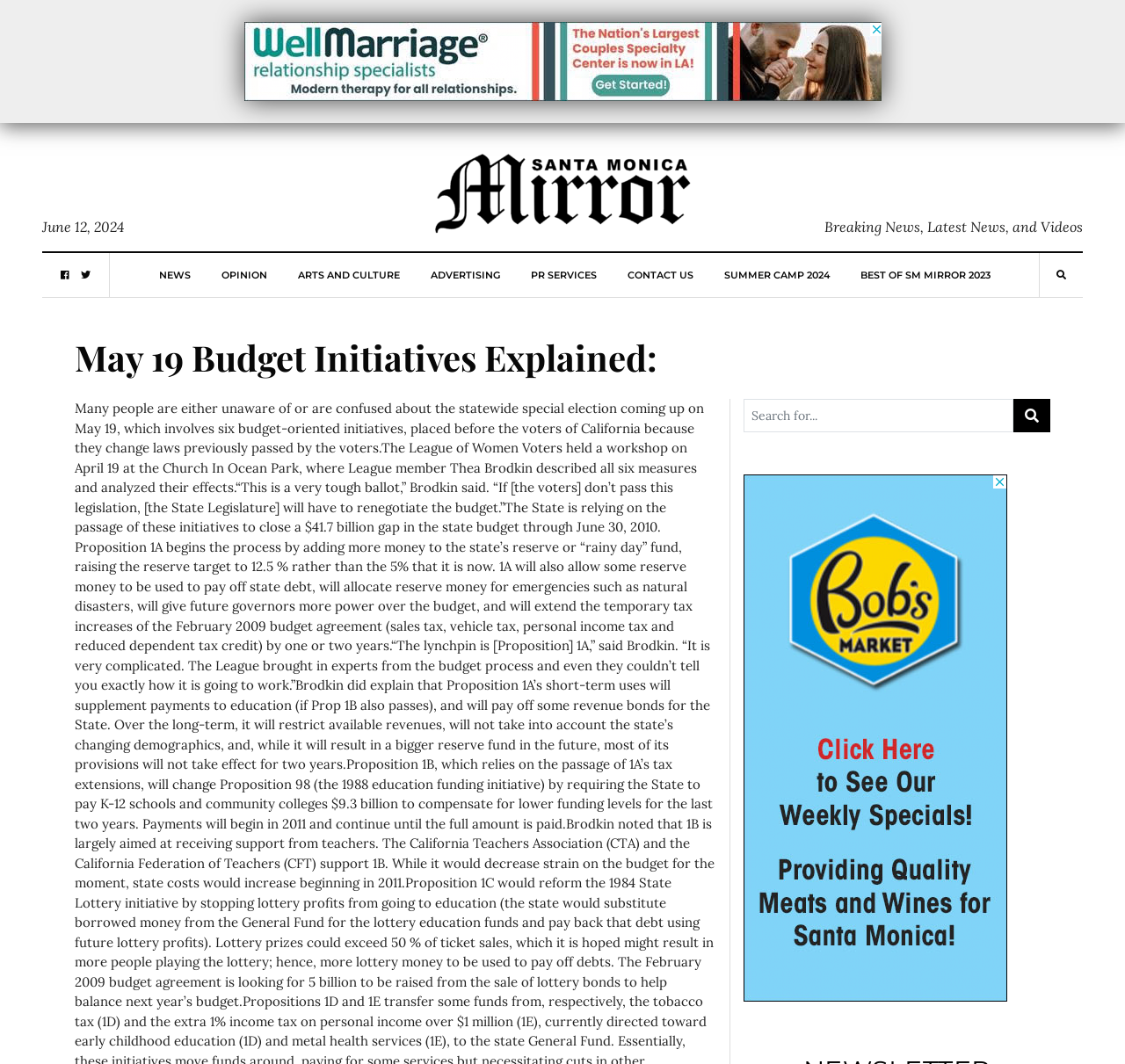What is the date displayed on the top left?
Can you provide a detailed and comprehensive answer to the question?

I found the date by looking at the top left section of the webpage, where I saw a static text element with the content 'June 12, 2024'.